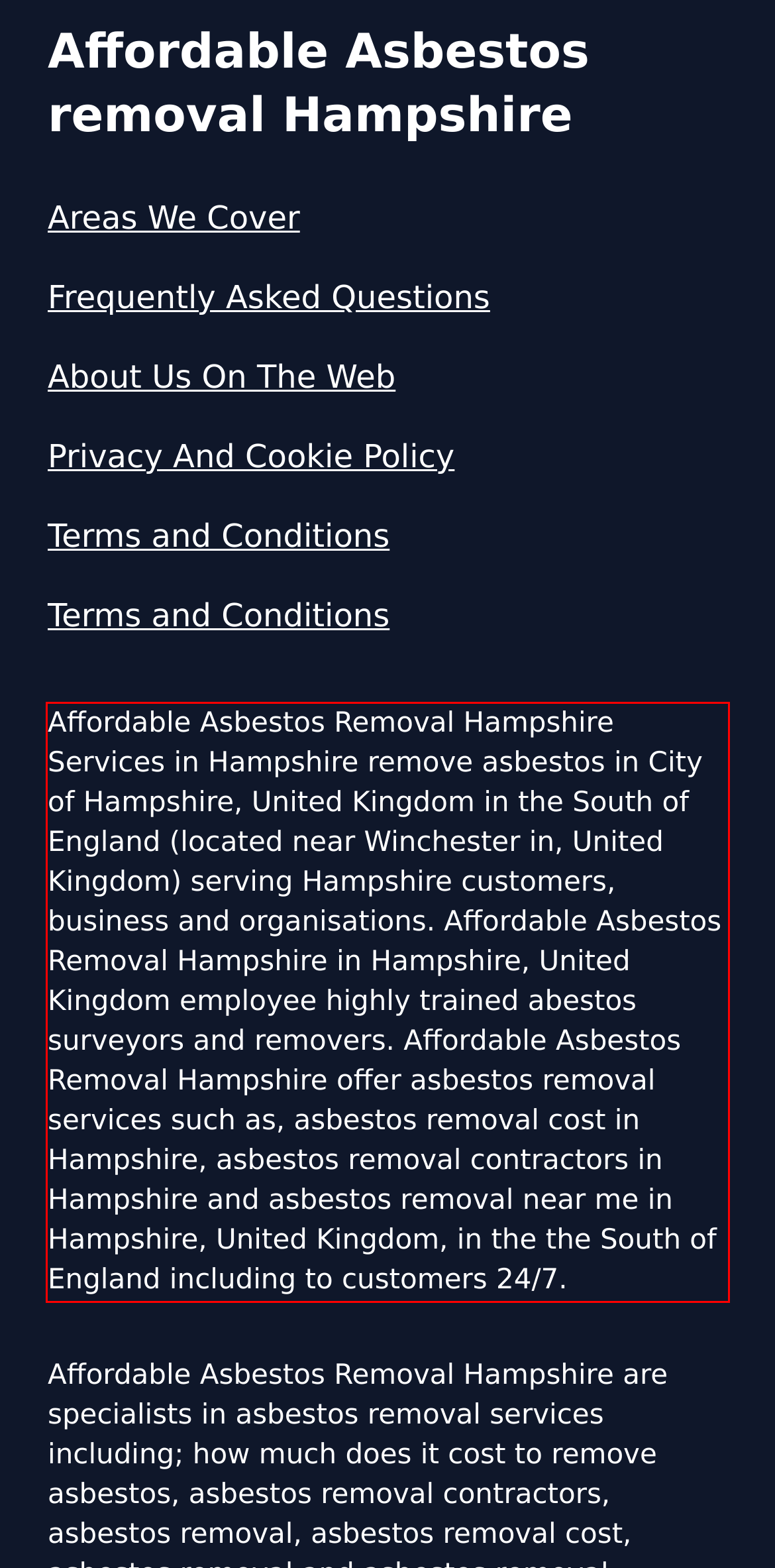There is a UI element on the webpage screenshot marked by a red bounding box. Extract and generate the text content from within this red box.

Affordable Asbestos Removal Hampshire Services in Hampshire remove asbestos in City of Hampshire, United Kingdom in the South of England (located near Winchester in, United Kingdom) serving Hampshire customers, business and organisations. Affordable Asbestos Removal Hampshire in Hampshire, United Kingdom employee highly trained abestos surveyors and removers. Affordable Asbestos Removal Hampshire offer asbestos removal services such as, asbestos removal cost in Hampshire, asbestos removal contractors in Hampshire and asbestos removal near me in Hampshire, United Kingdom, in the the South of England including to customers 24/7.